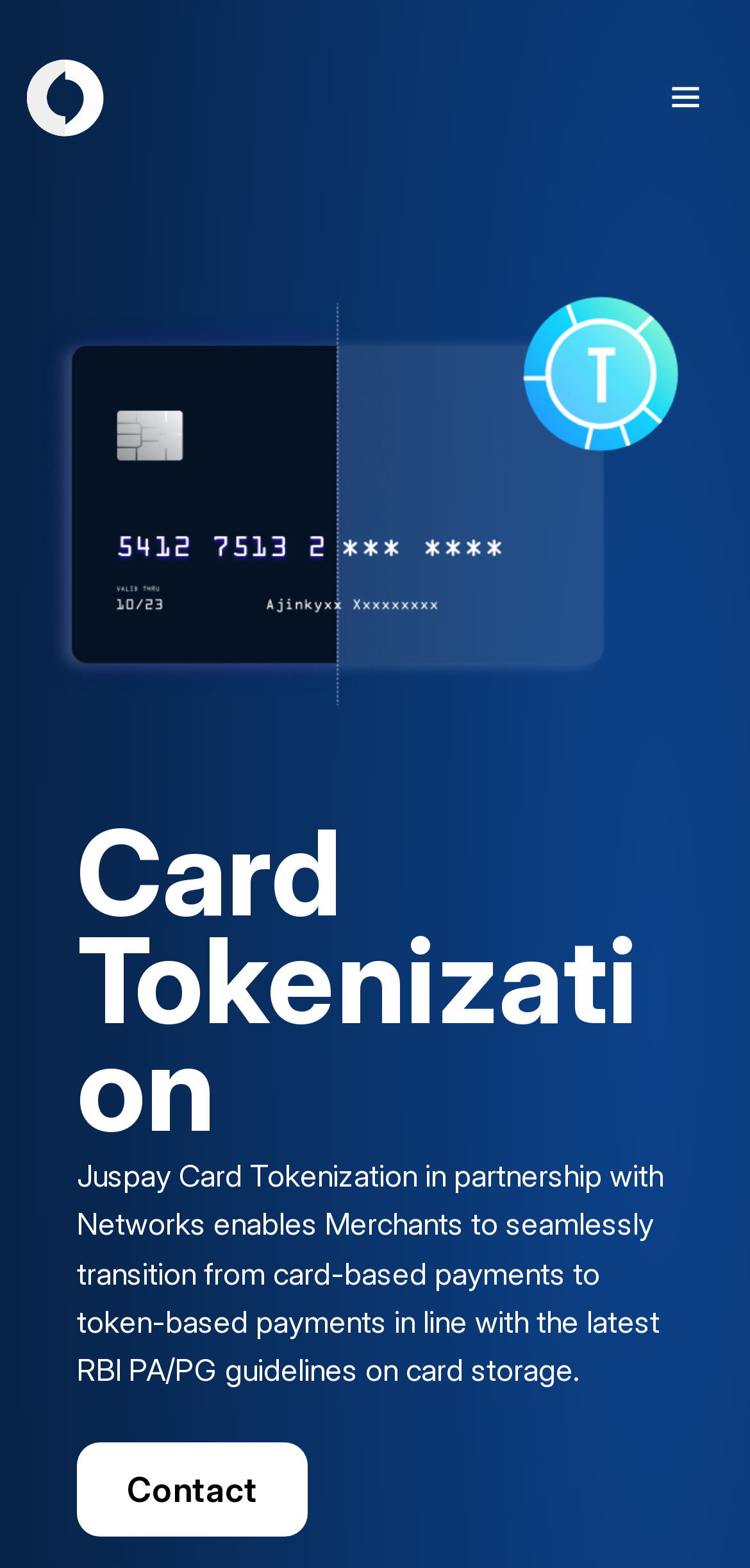Give a one-word or short phrase answer to the question: 
What is the color of the background?

White